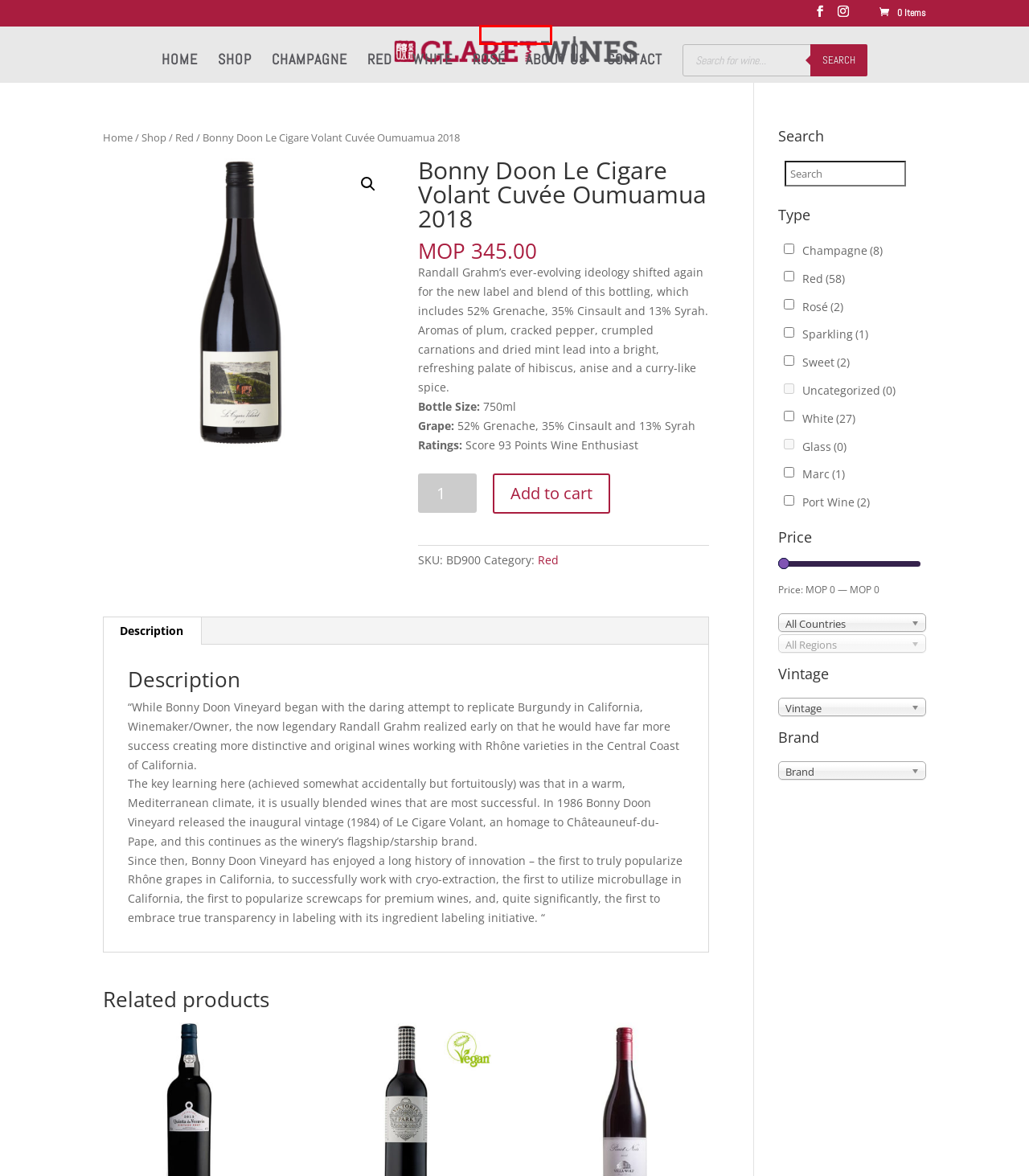You have a screenshot of a webpage with an element surrounded by a red bounding box. Choose the webpage description that best describes the new page after clicking the element inside the red bounding box. Here are the candidates:
A. About us | Claret Wines
B. Claret Wines | Offering hand-made wines, online shop in Macau.
C. Champagne | Claret Wines
D. White | Claret Wines
E. Shop | Claret Wines
F. Cart | Claret Wines
G. Red | Claret Wines
H. Rosé | Claret Wines

B